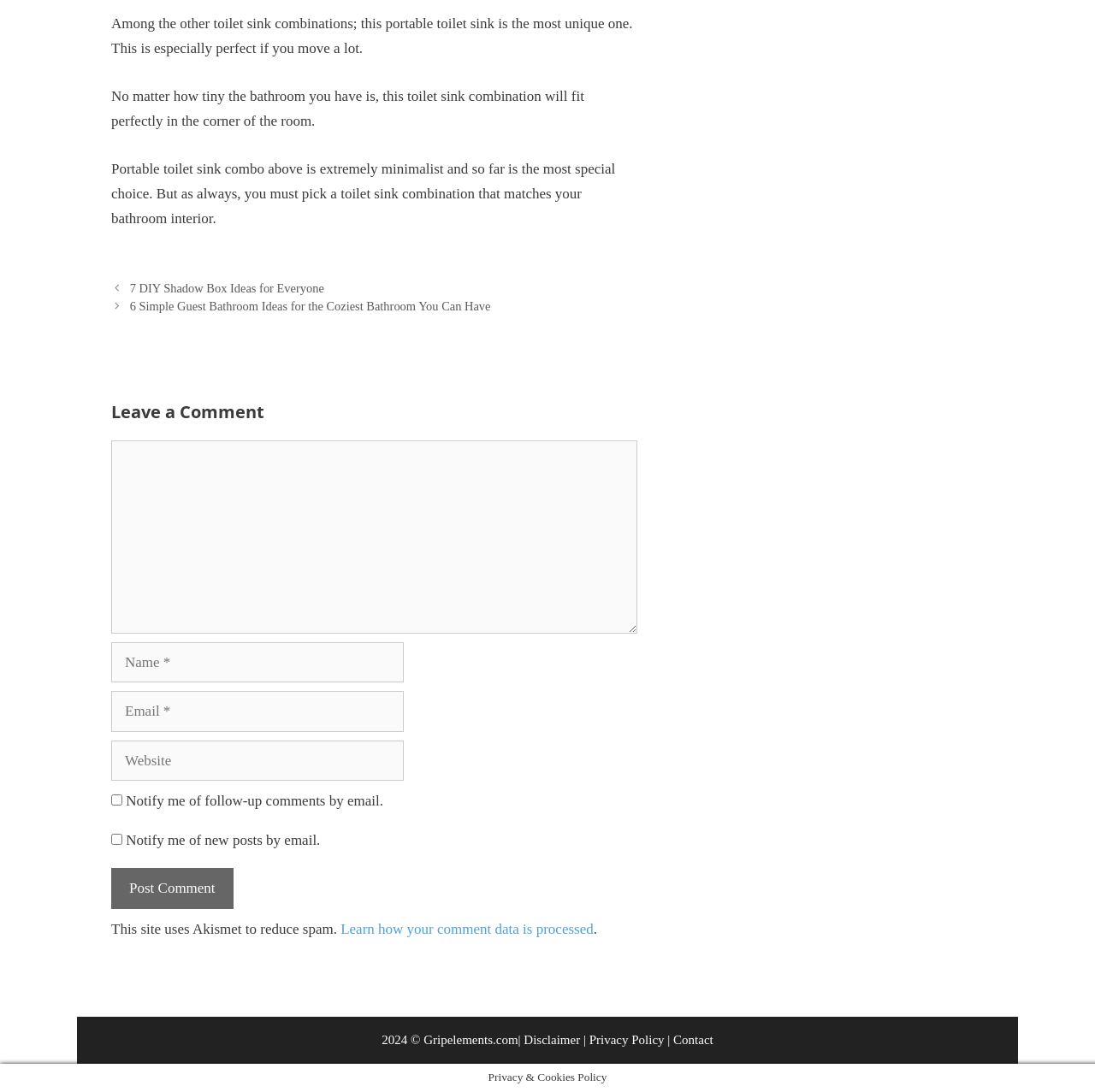What is the copyright year of the website?
Using the image as a reference, deliver a detailed and thorough answer to the question.

The copyright year of the website is 2024, which is mentioned in the footer section of the webpage.